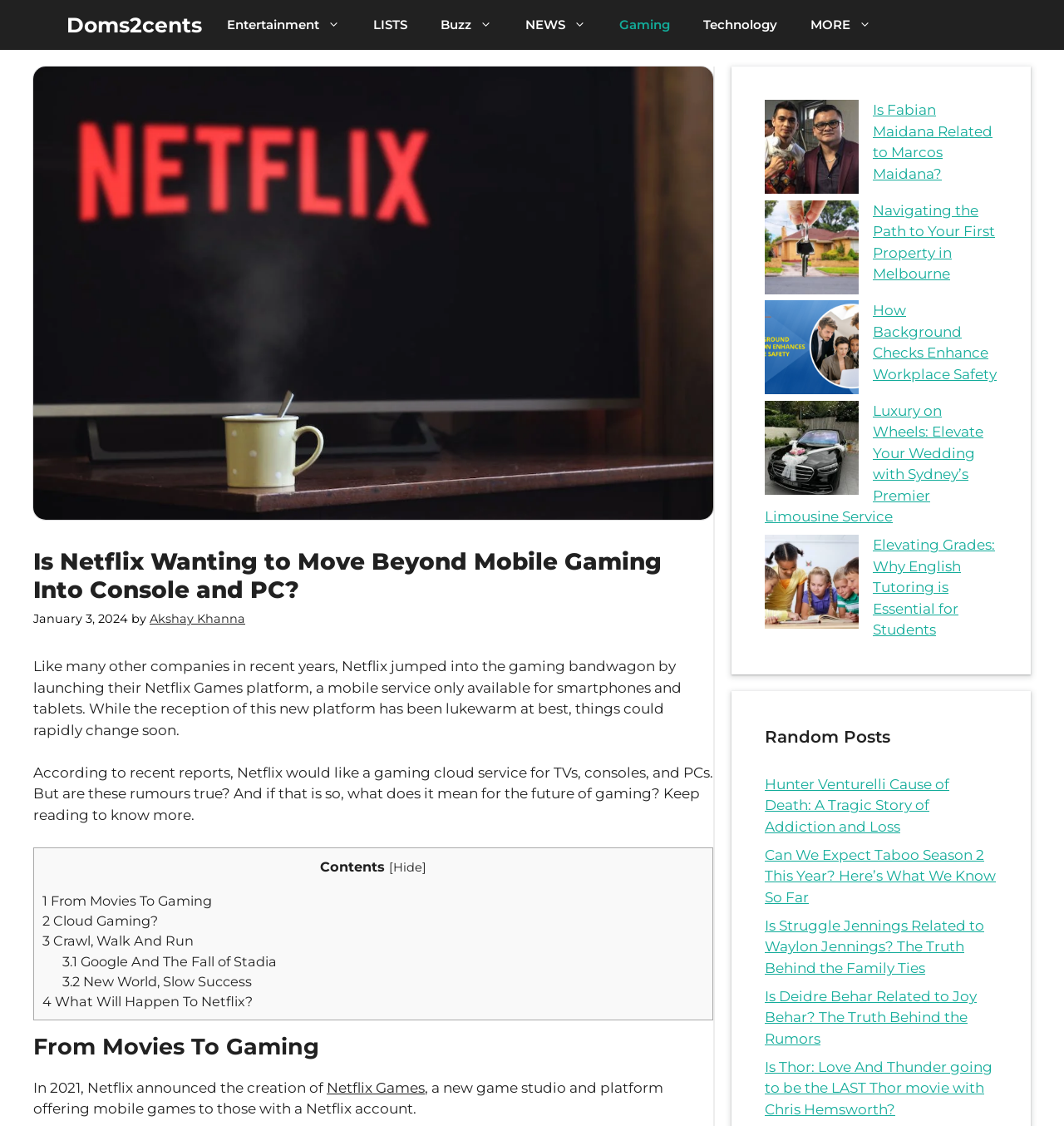Given the following UI element description: "1 From Movies To Gaming", find the bounding box coordinates in the webpage screenshot.

[0.04, 0.792, 0.199, 0.807]